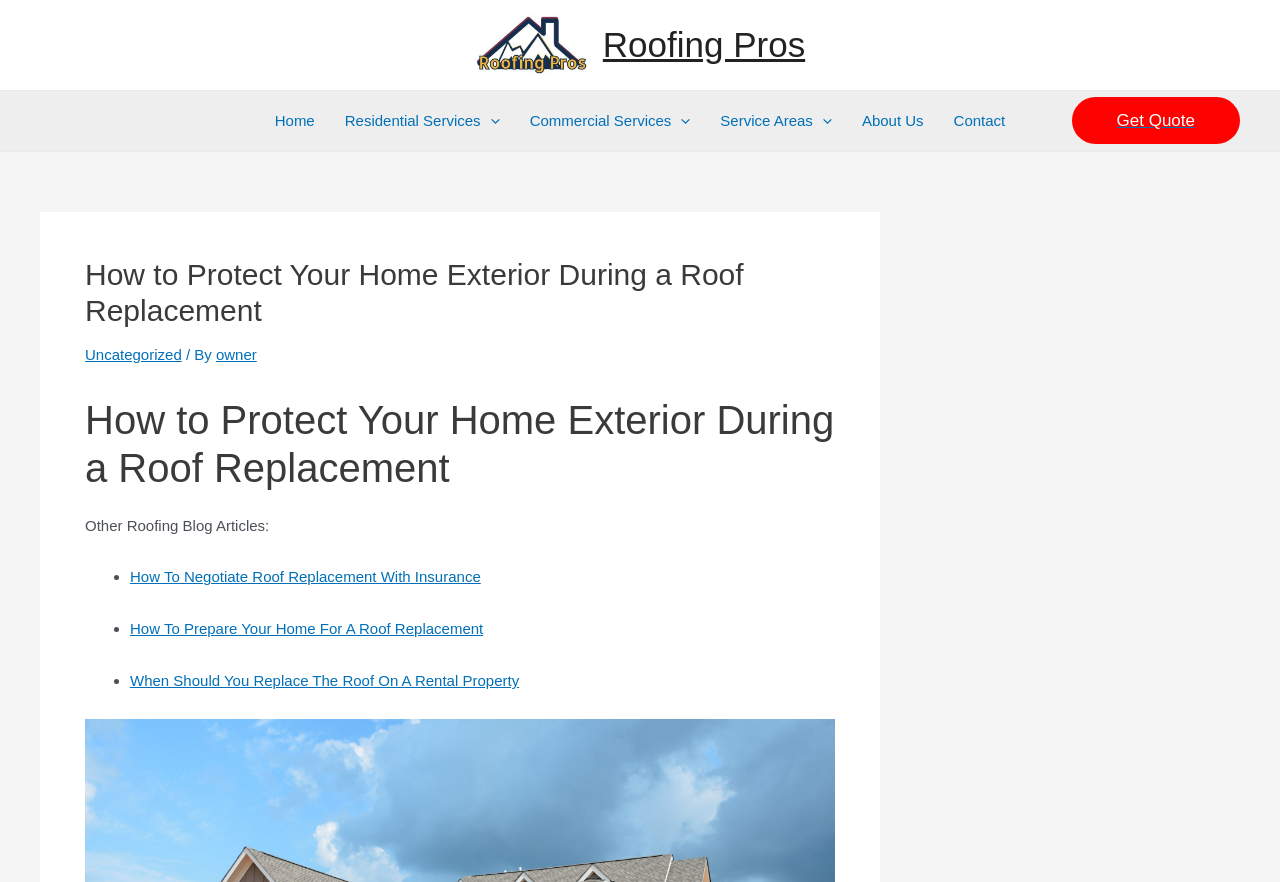Please identify the bounding box coordinates of the area I need to click to accomplish the following instruction: "Learn about Residential Services".

[0.258, 0.103, 0.402, 0.171]